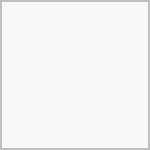Is the image related to a Netflix show? Observe the screenshot and provide a one-word or short phrase answer.

Yes